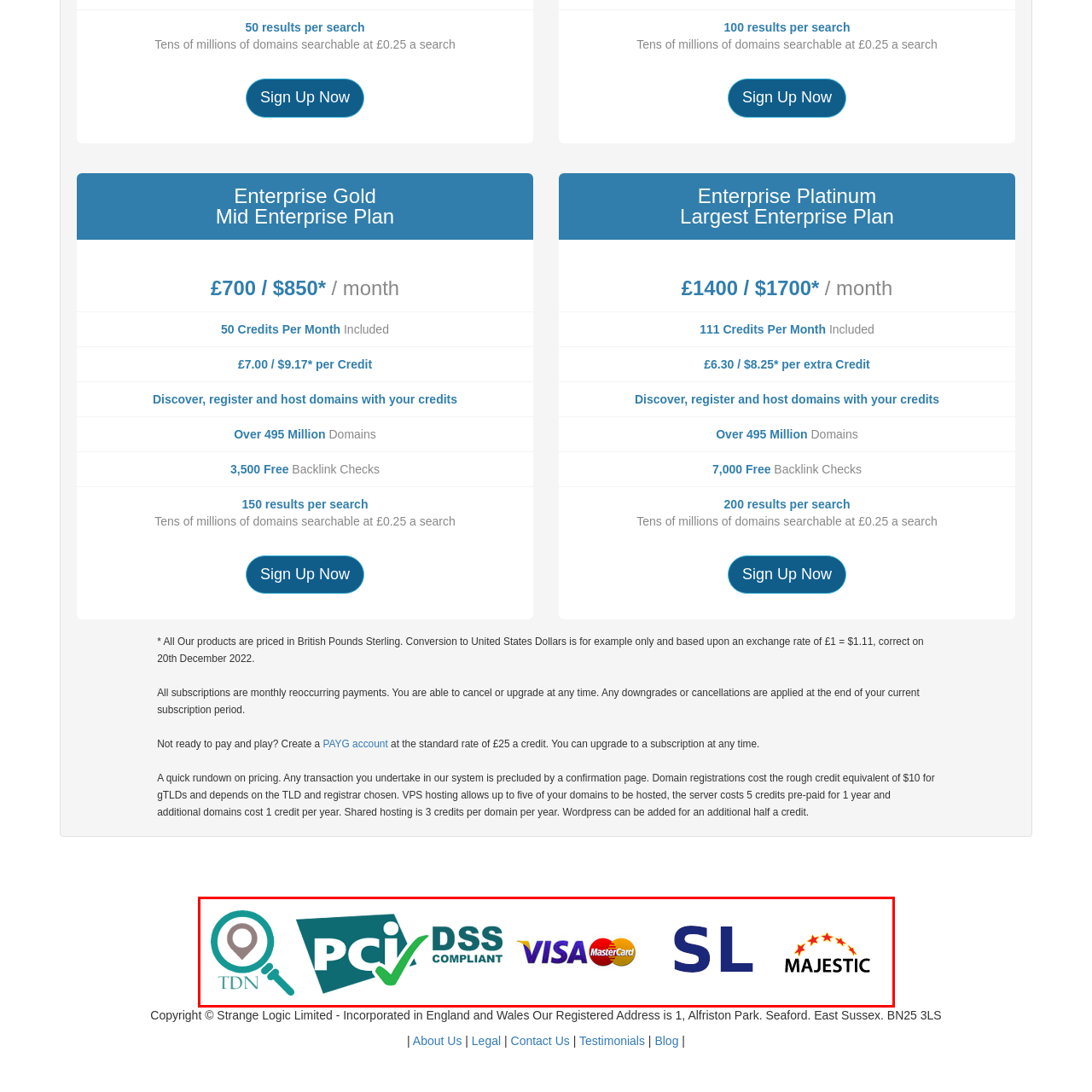Notice the image within the red frame, What is the purpose of the 'Majestic' logo?
 Your response should be a single word or phrase.

SEO and backlink analysis